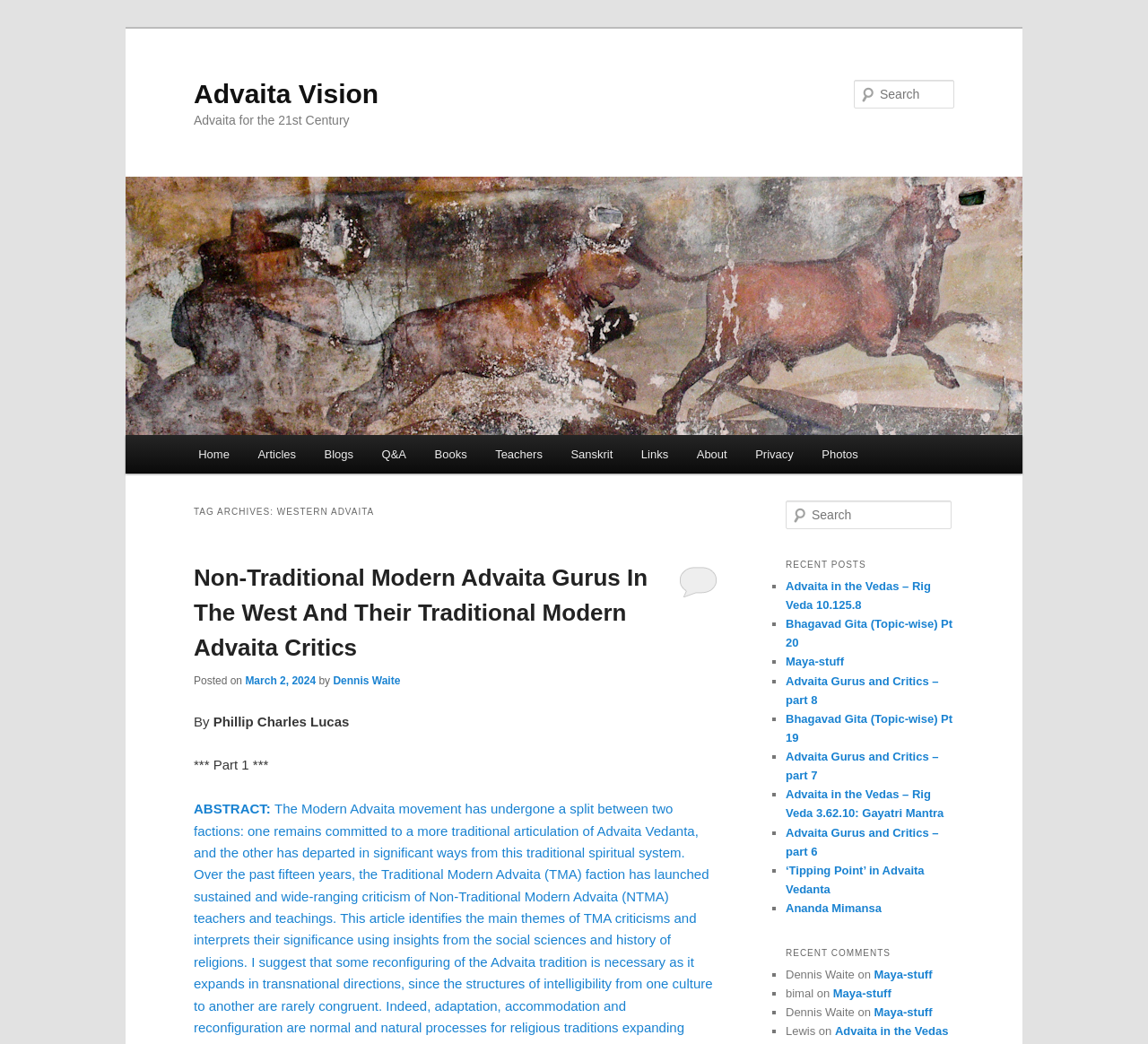Identify the bounding box of the UI component described as: "parent_node: Search name="s" placeholder="Search"".

[0.744, 0.076, 0.831, 0.104]